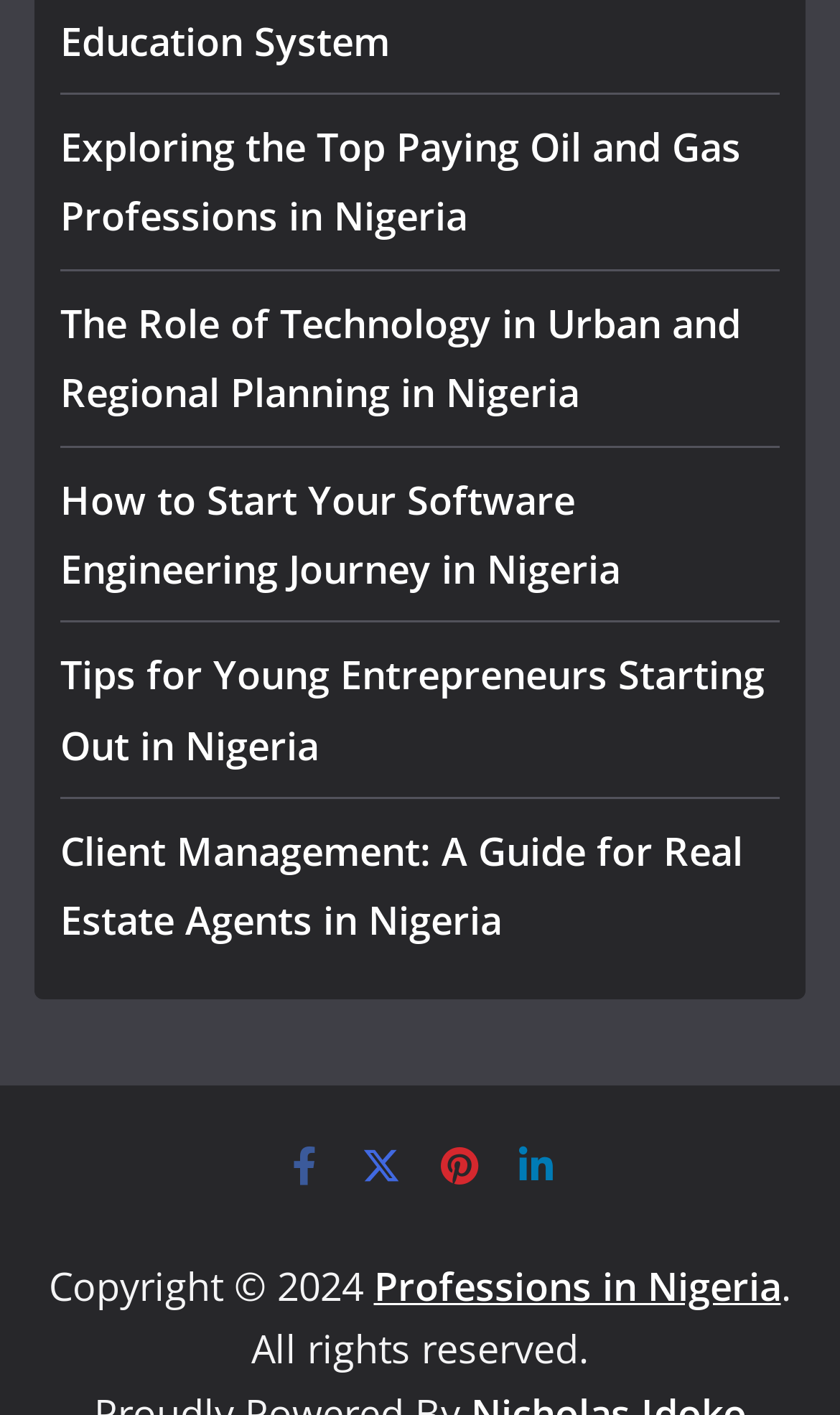Locate the bounding box coordinates of the element that should be clicked to fulfill the instruction: "Read about the top paying oil and gas professions in Nigeria".

[0.072, 0.085, 0.882, 0.171]